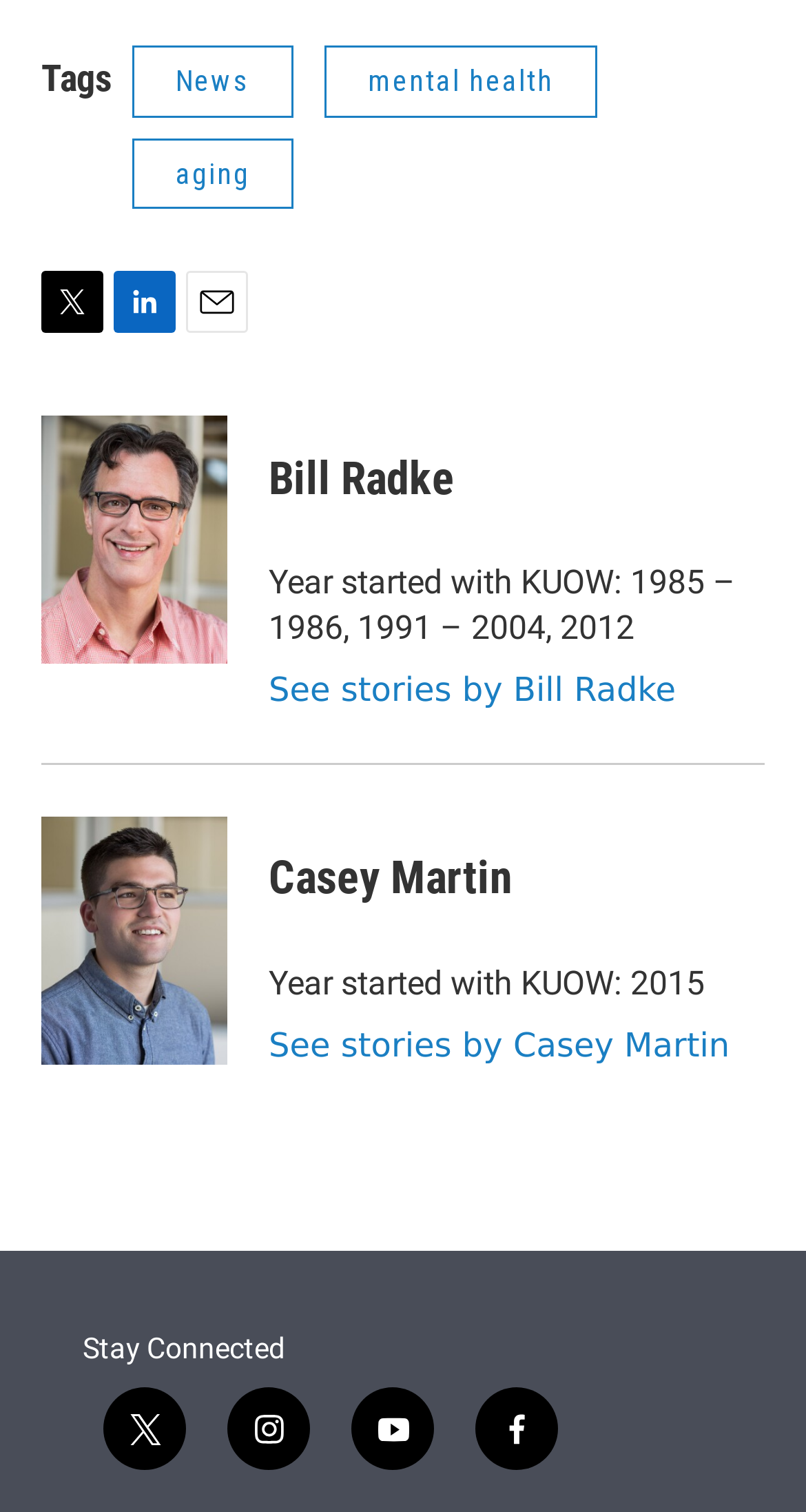What is the purpose of the 'See stories by' links?
Please provide a single word or phrase as the answer based on the screenshot.

To view stories by a journalist